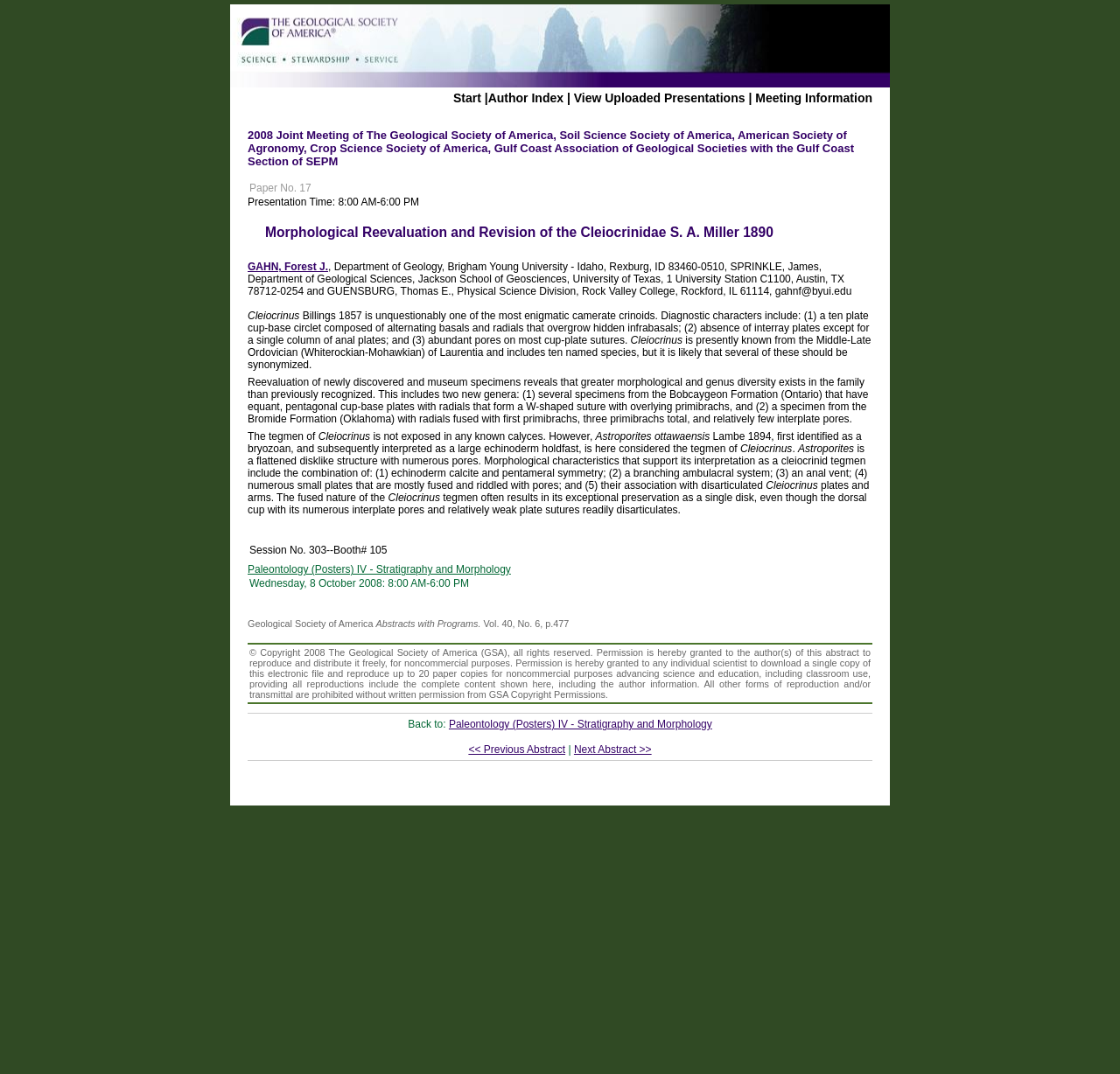Kindly respond to the following question with a single word or a brief phrase: 
What is the name of the author?

GAHN, Forest J.